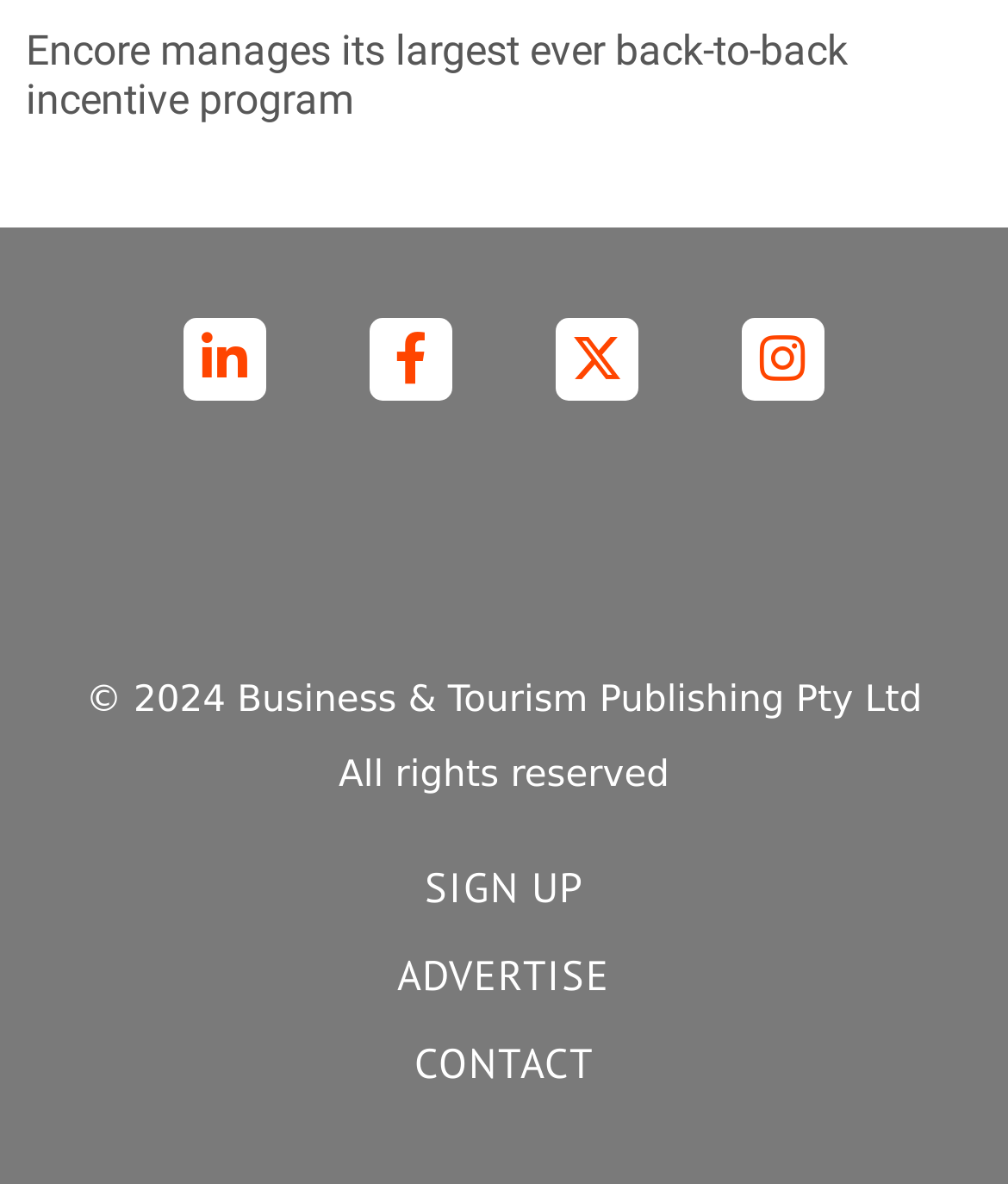What is the copyright year?
Based on the image, please offer an in-depth response to the question.

I found a StaticText element with the content '© 2024 Business & Tourism Publishing Pty Ltd', which indicates that the copyright year is 2024.